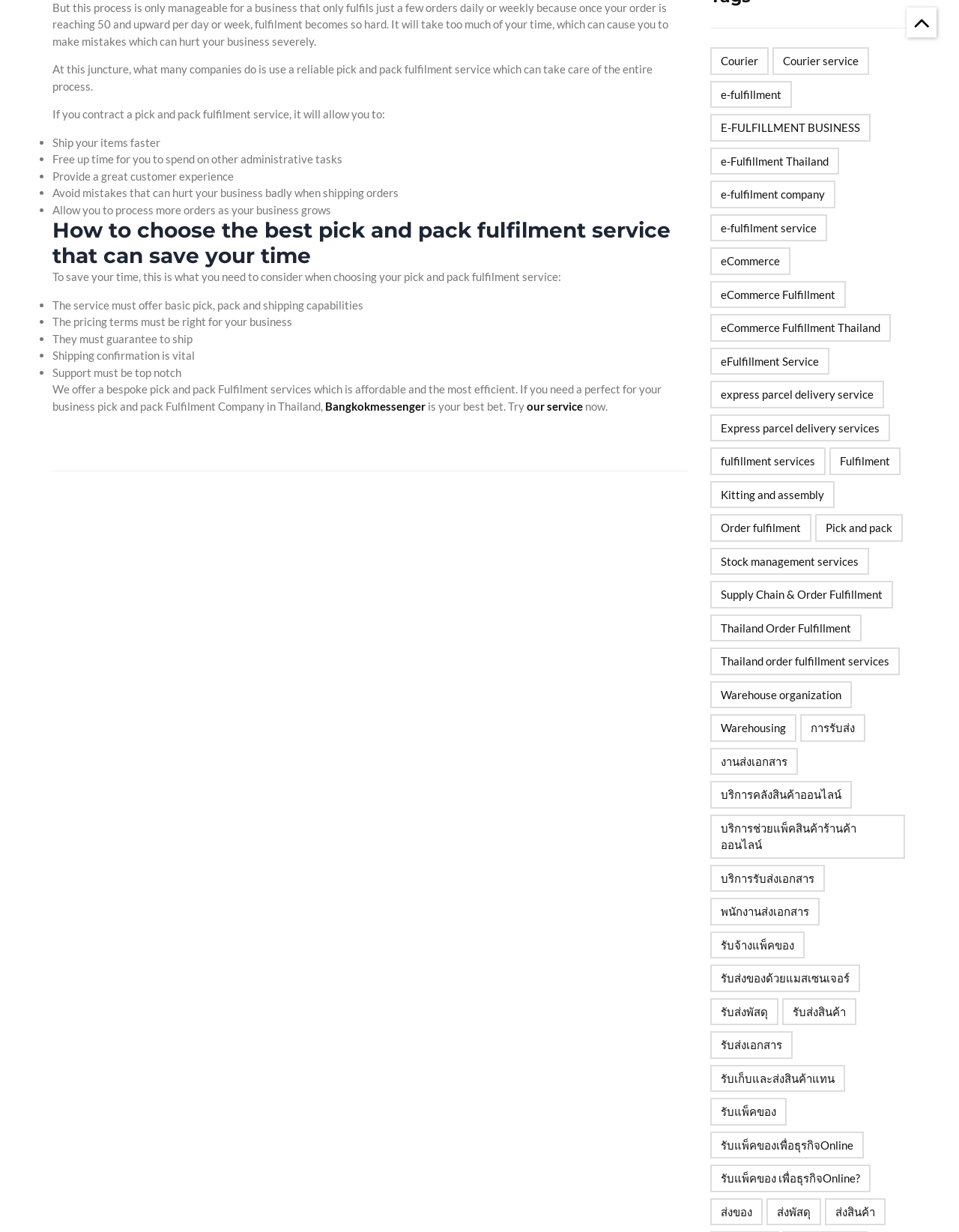Locate the bounding box coordinates of the area that needs to be clicked to fulfill the following instruction: "Click on 'Bangkokmessenger'". The coordinates should be in the format of four float numbers between 0 and 1, namely [left, top, right, bottom].

[0.339, 0.324, 0.444, 0.335]